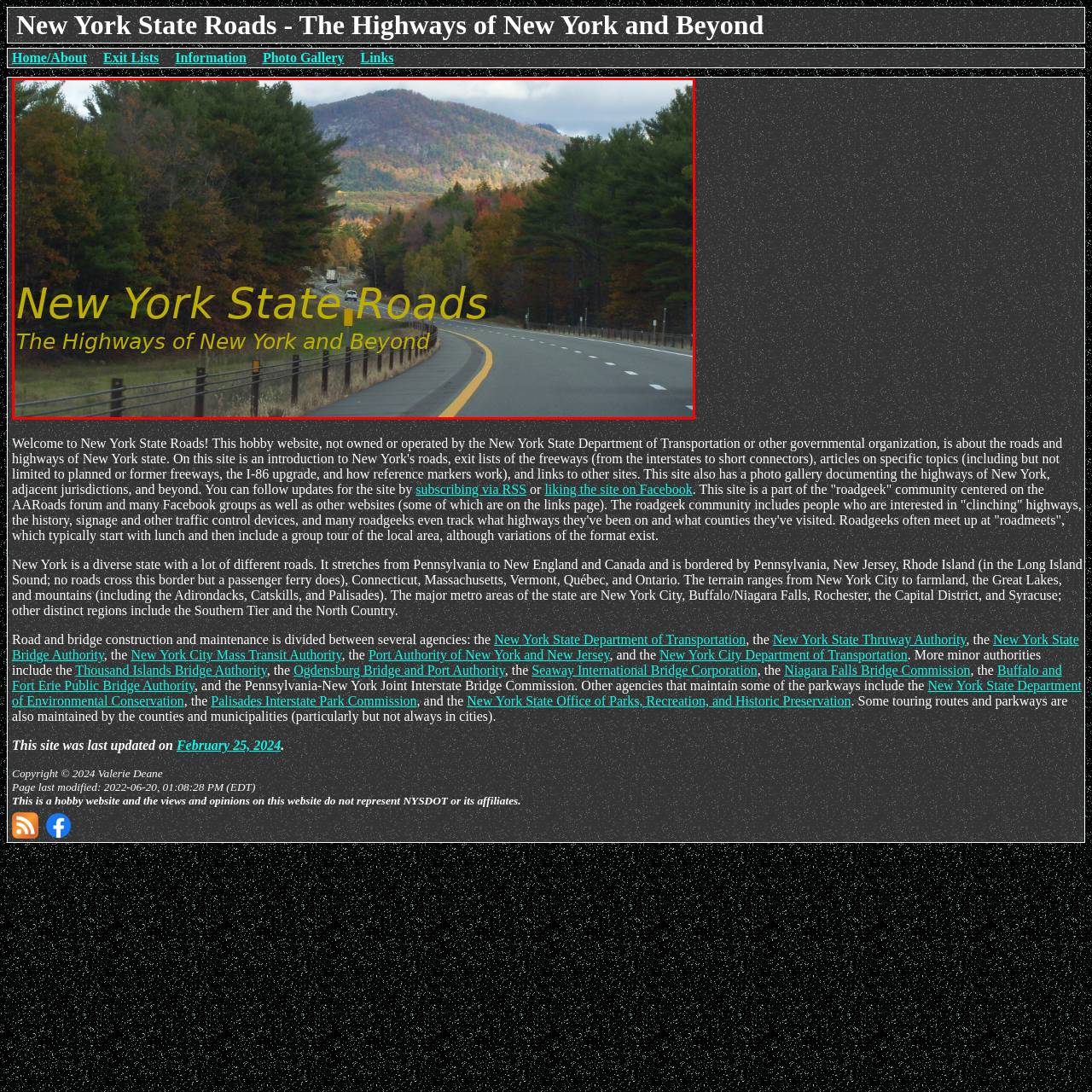What is the title of the image?
Focus on the content inside the red bounding box and offer a detailed explanation.

The title 'New York State Roads' is prominently featured in the image, along with the subtitle 'The Highways of New York and Beyond', indicating that the image is showcasing the scenic routes and highways of New York State.